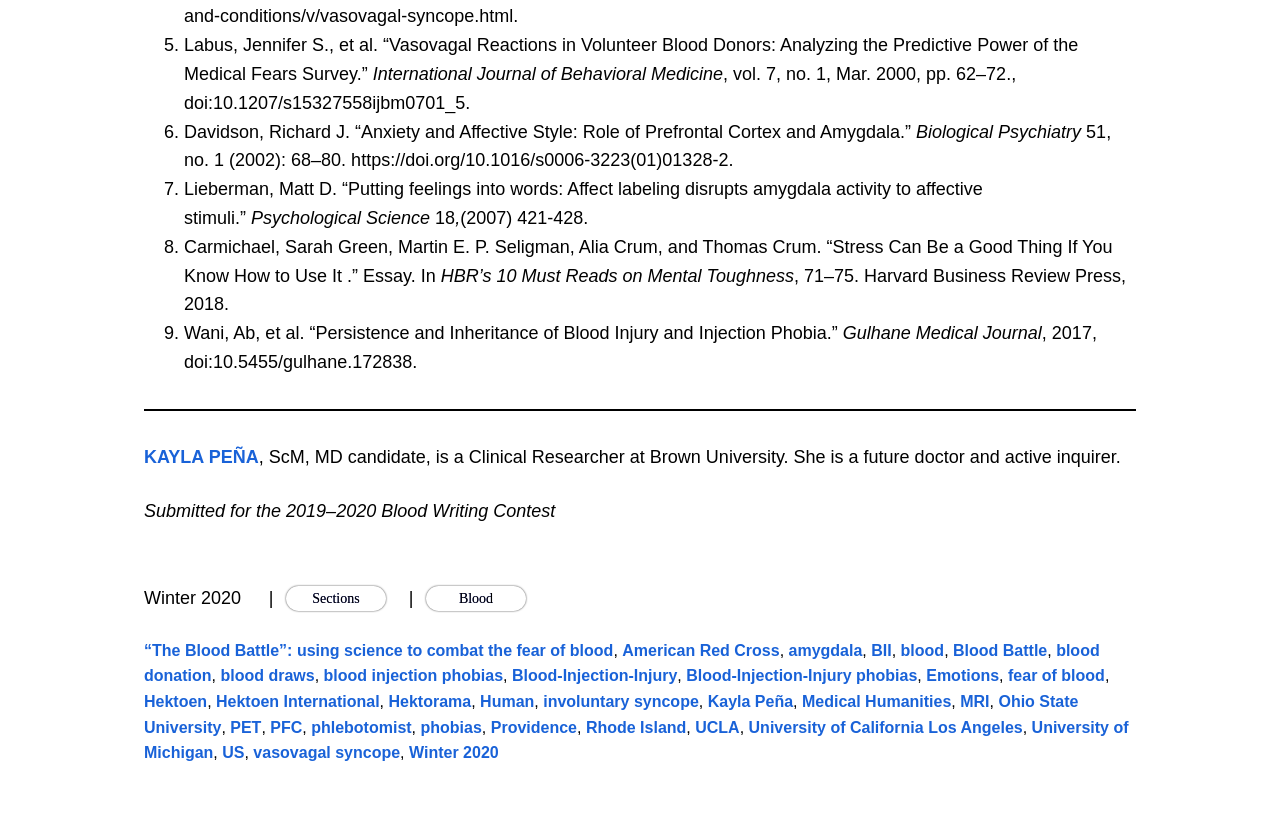What is the name of the university where Kayla Peña is a Clinical Researcher?
Ensure your answer is thorough and detailed.

Kayla Peña is a Clinical Researcher at Brown University, which is mentioned in the text 'KAYLA PEÑA, ScM, MD candidate, is a Clinical Researcher at Brown University.'